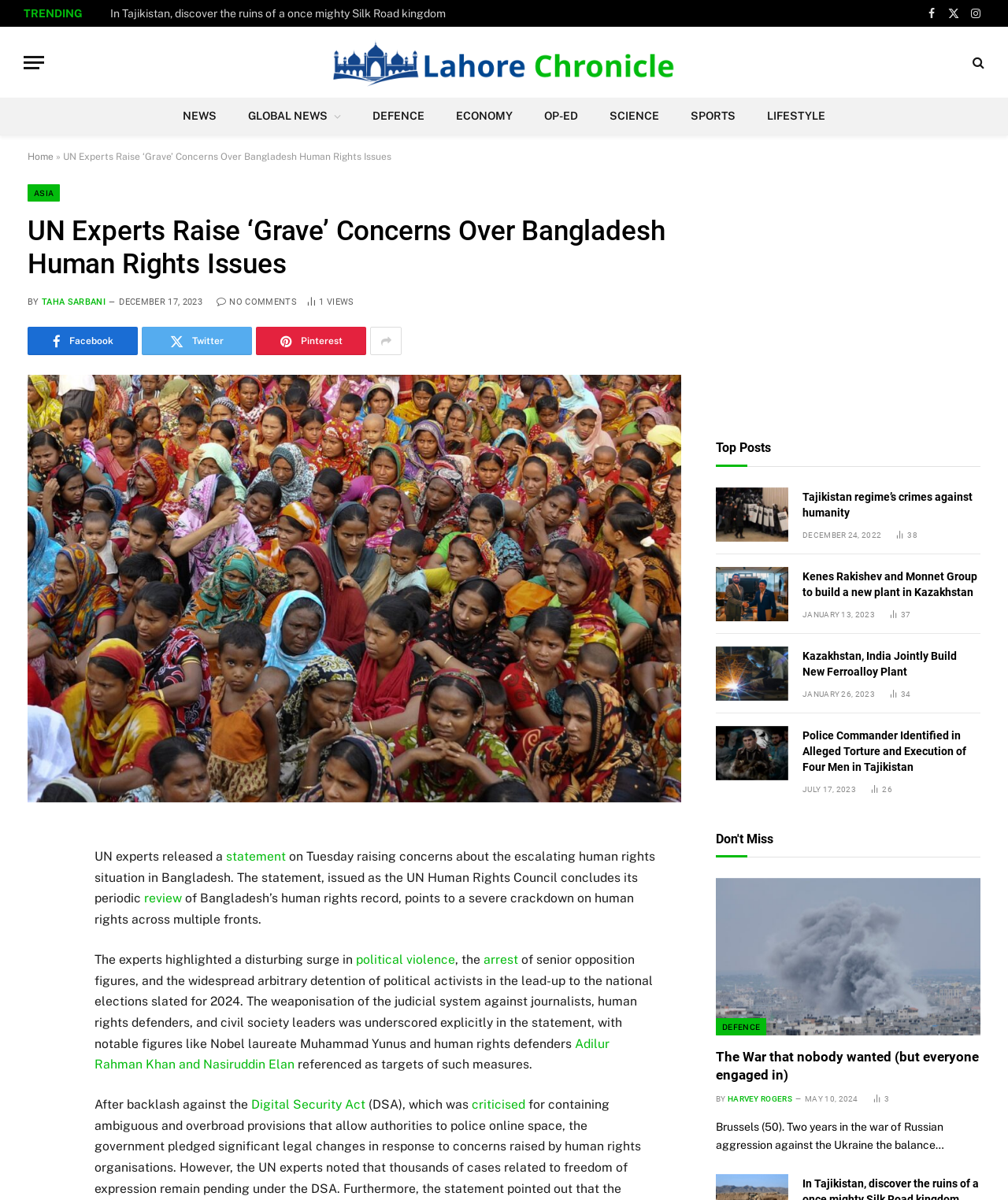Please identify the bounding box coordinates of the clickable element to fulfill the following instruction: "Click on the 'SPORTS' link". The coordinates should be four float numbers between 0 and 1, i.e., [left, top, right, bottom].

[0.67, 0.081, 0.745, 0.112]